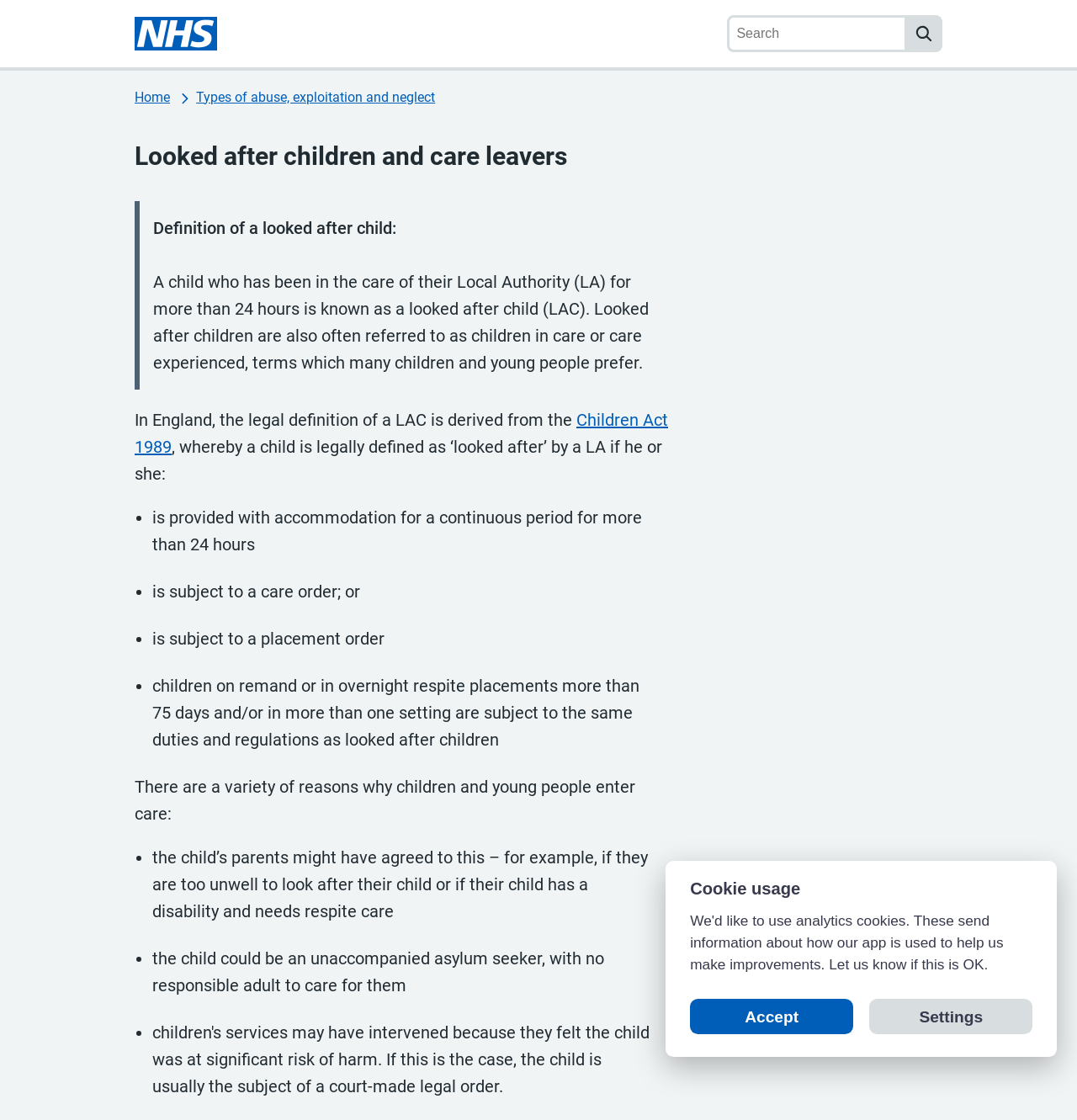Based on the visual content of the image, answer the question thoroughly: What is the relationship between looked after children and care leavers?

The webpage title 'Looked after children and care leavers' suggests that there is a relationship between the two terms. Although the webpage does not explicitly define the relationship, it can be inferred that care leavers are likely individuals who were previously looked after children and have since left care.